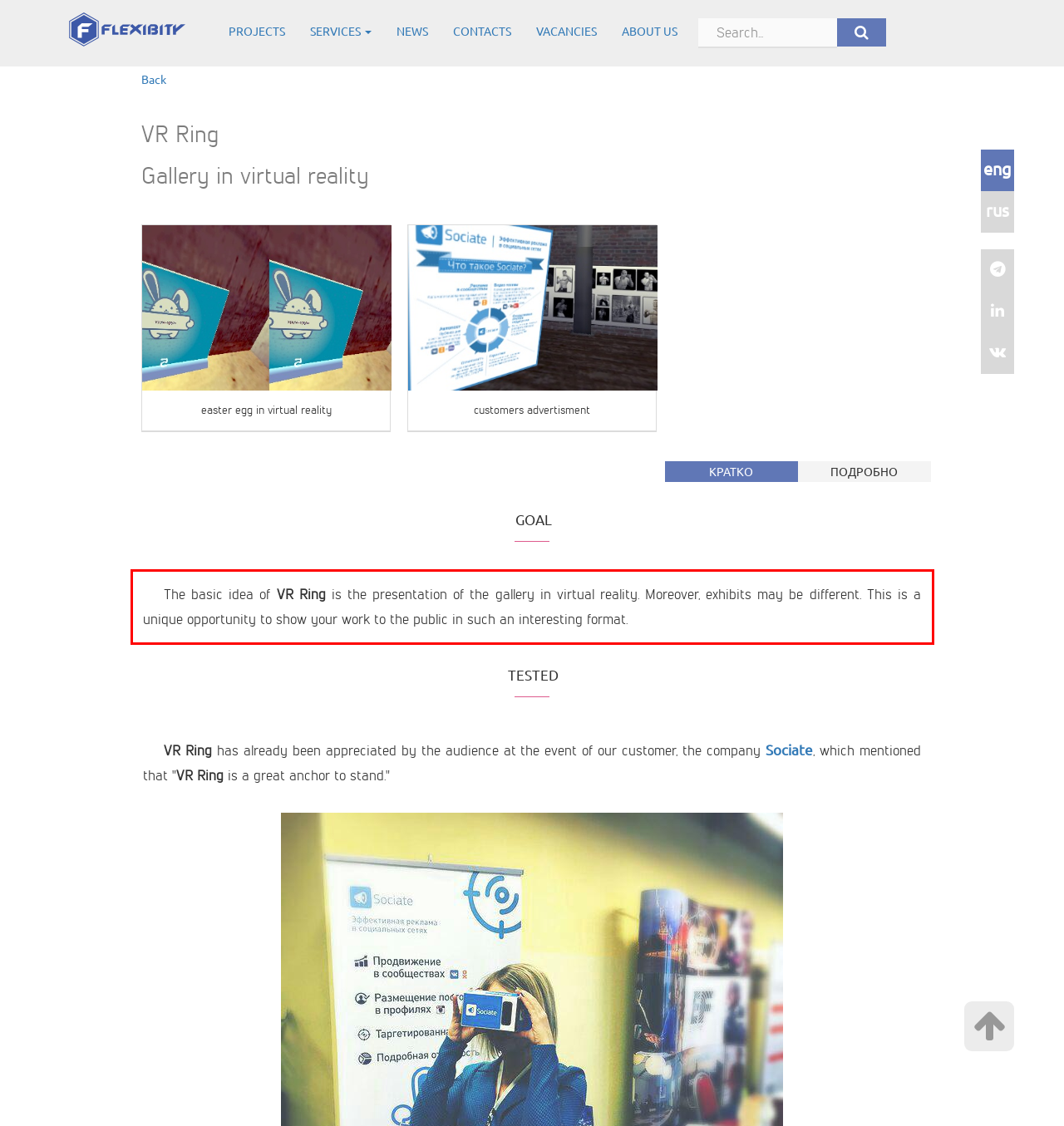Review the webpage screenshot provided, and perform OCR to extract the text from the red bounding box.

The basic idea of VR Ring is the presentation of the gallery in virtual reality. Moreover, exhibits may be different. This is a unique opportunity to show your work to the public in such an interesting format.